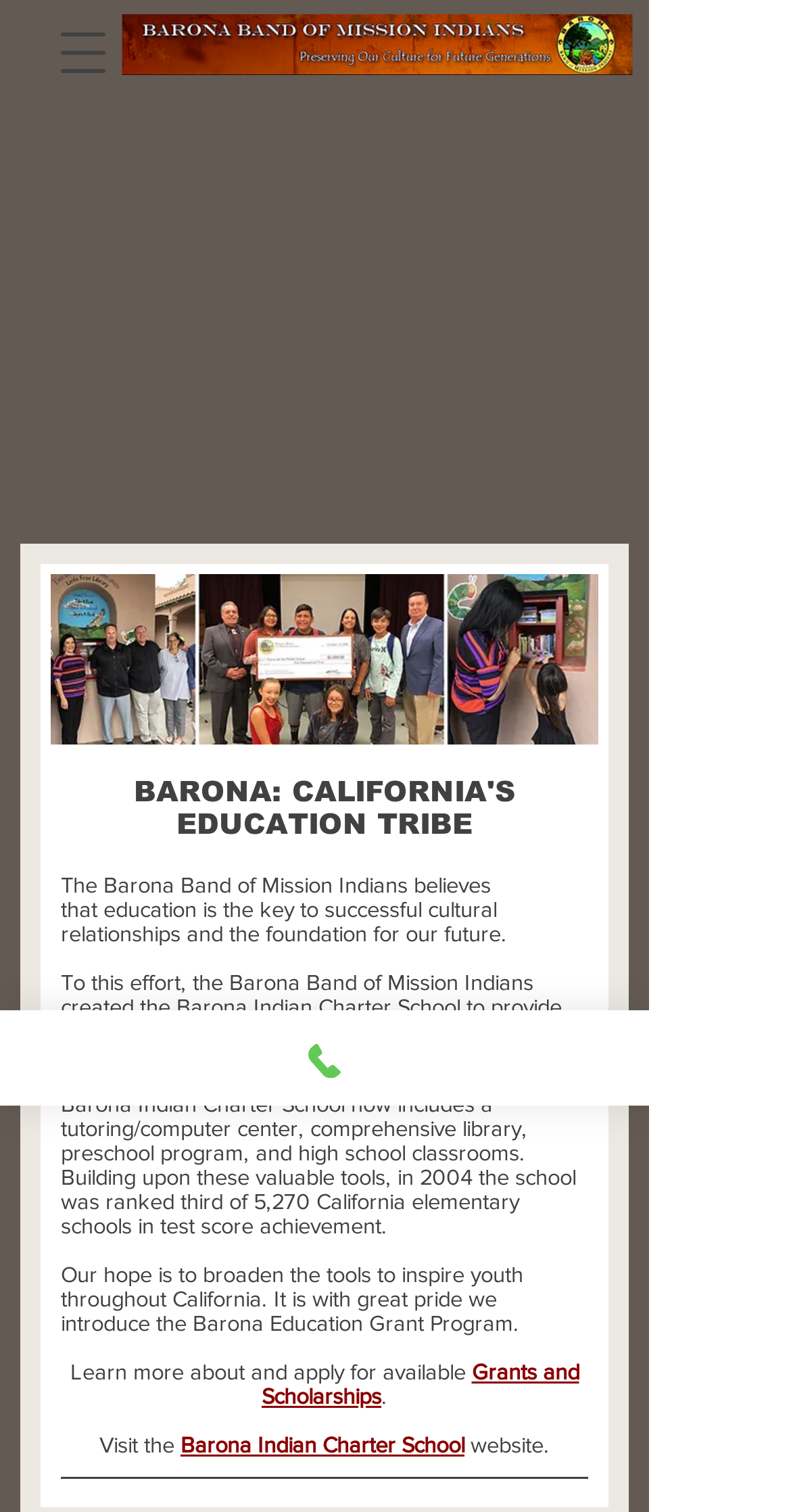What can be learned more about and applied for on this webpage?
Based on the image, answer the question with a single word or brief phrase.

Grants and Scholarships